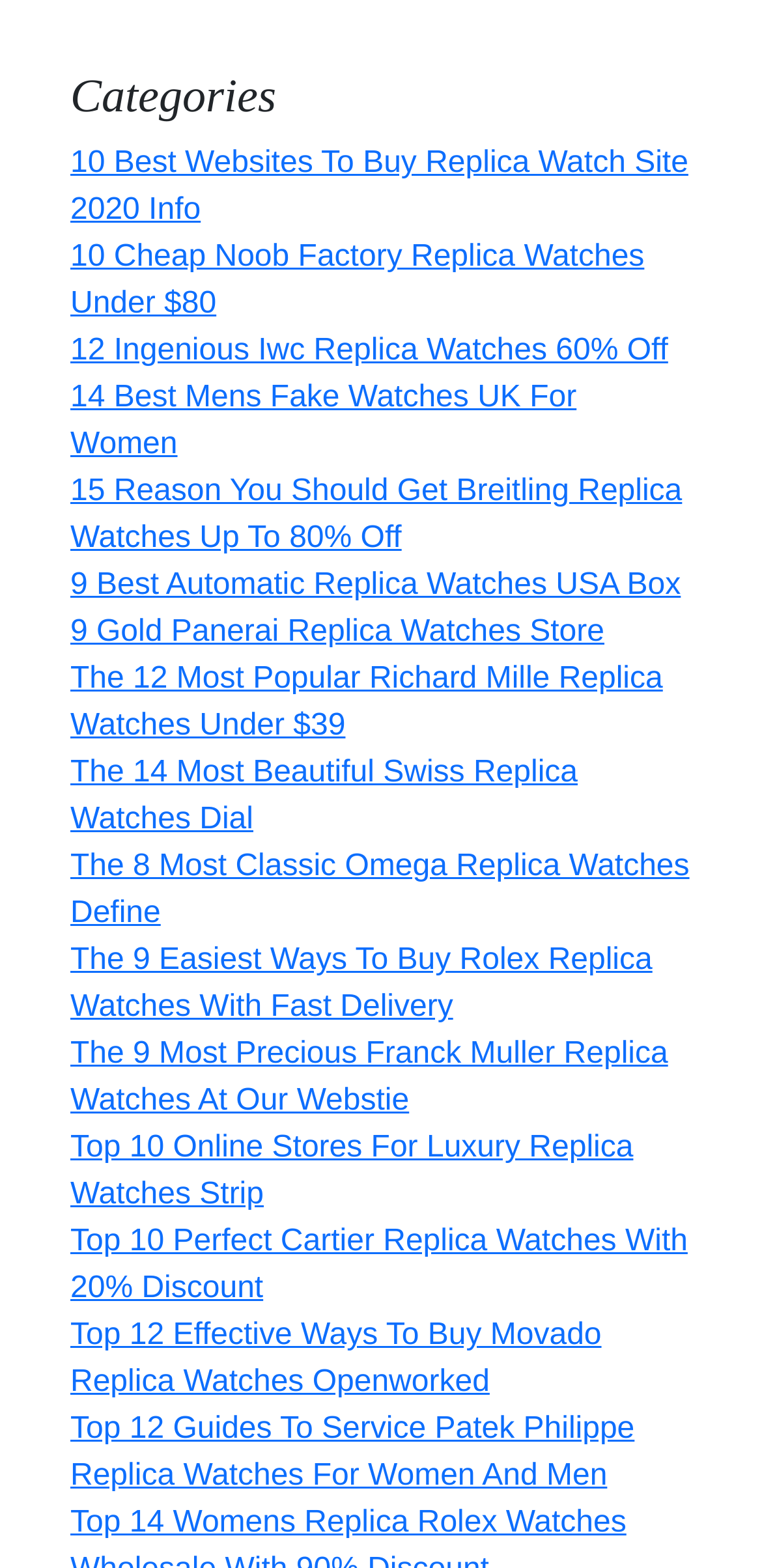Please determine the bounding box coordinates for the element that should be clicked to follow these instructions: "View '12 Ingenious Iwc Replica Watches 60% Off'".

[0.092, 0.214, 0.877, 0.235]